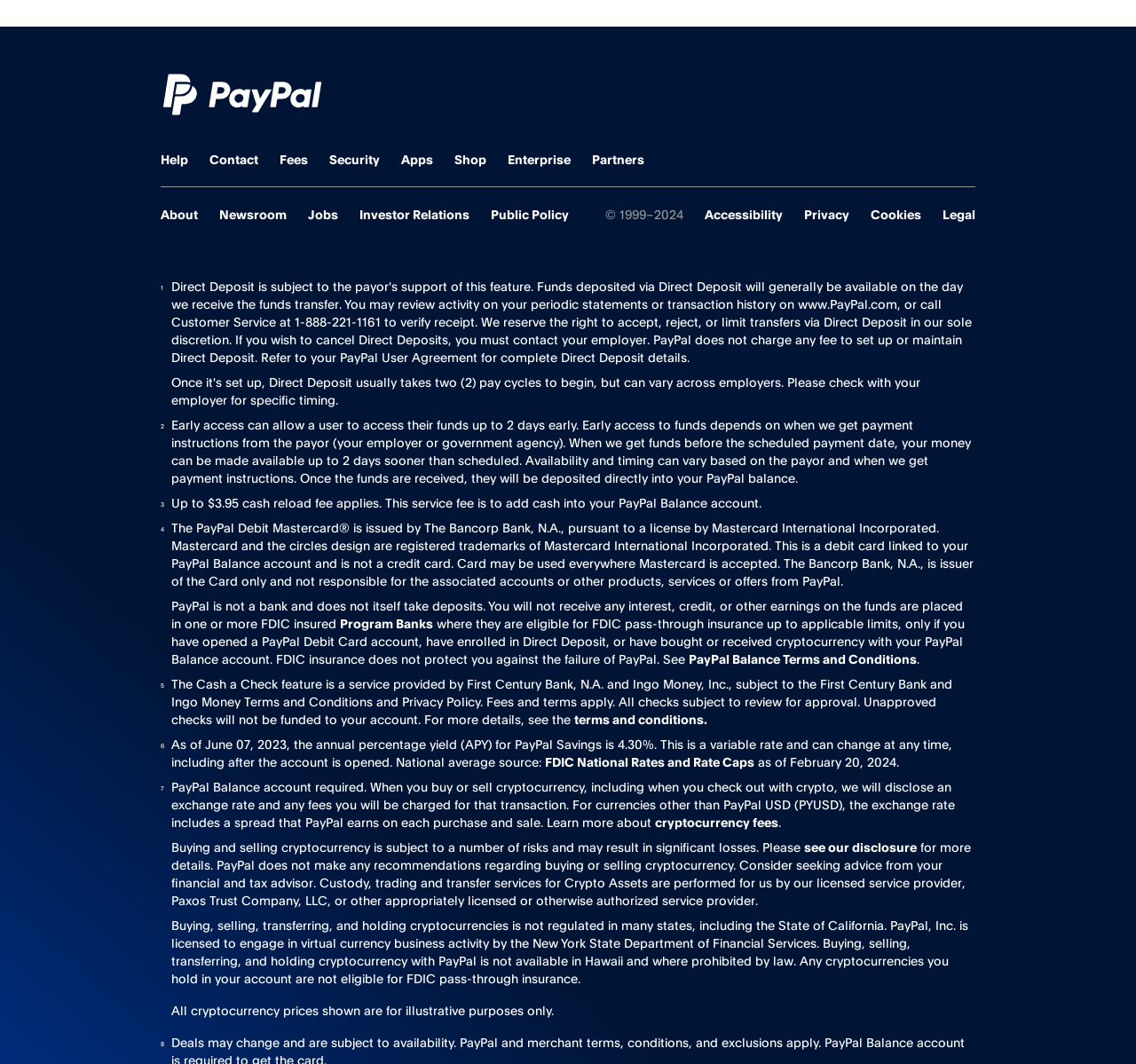Please answer the following question using a single word or phrase: 
What is the risk of buying and selling cryptocurrency?

Significant losses